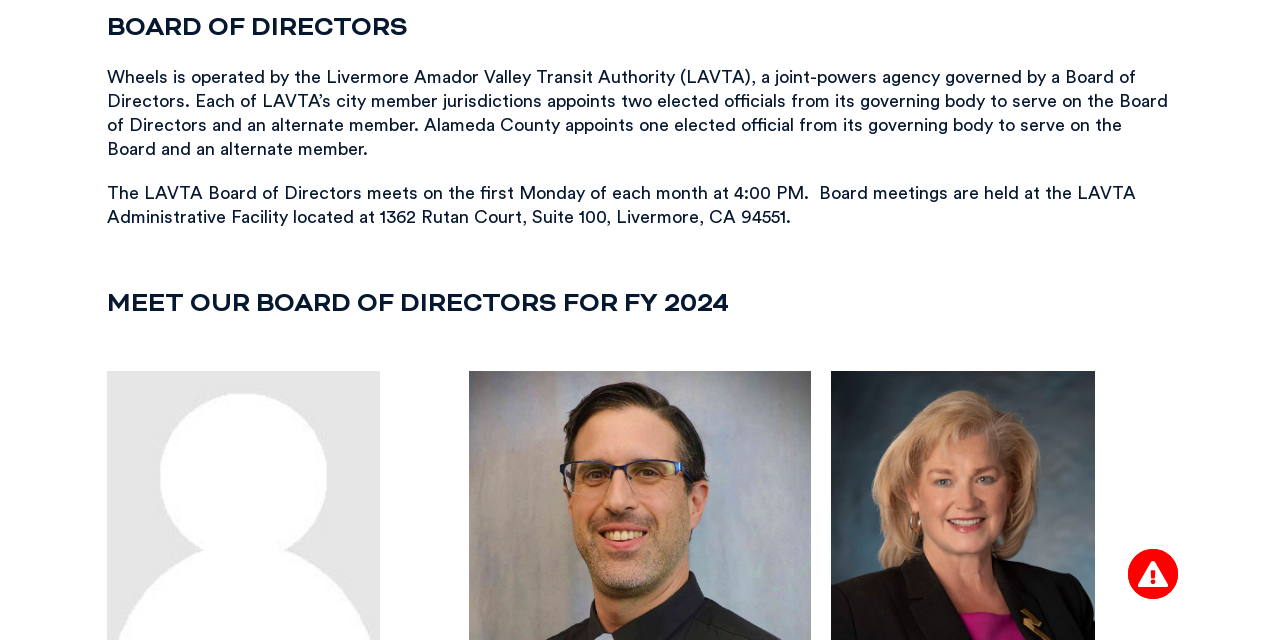From the screenshot, find the bounding box of the UI element matching this description: "Rider alerts". Supply the bounding box coordinates in the form [left, top, right, bottom], each a float between 0 and 1.

[0.881, 0.858, 0.92, 0.936]